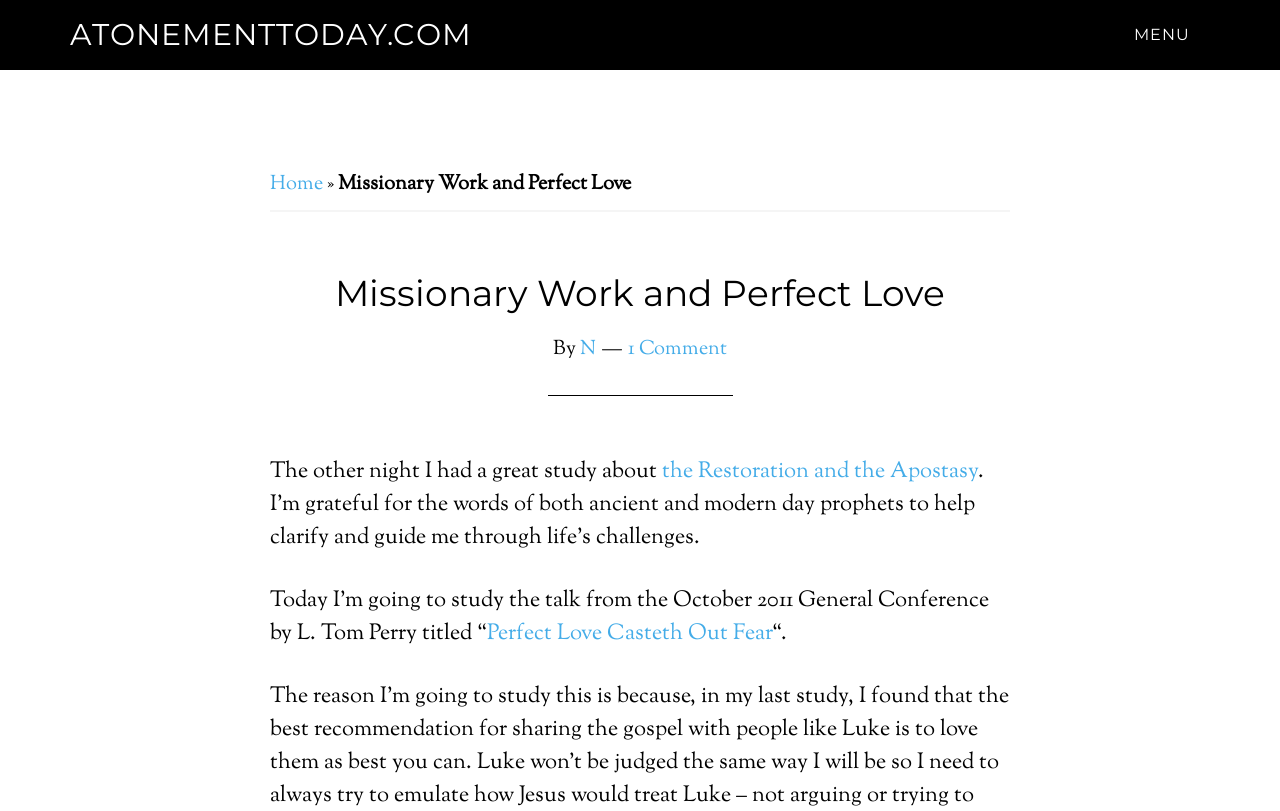Locate the primary heading on the webpage and return its text.

Missionary Work and Perfect Love